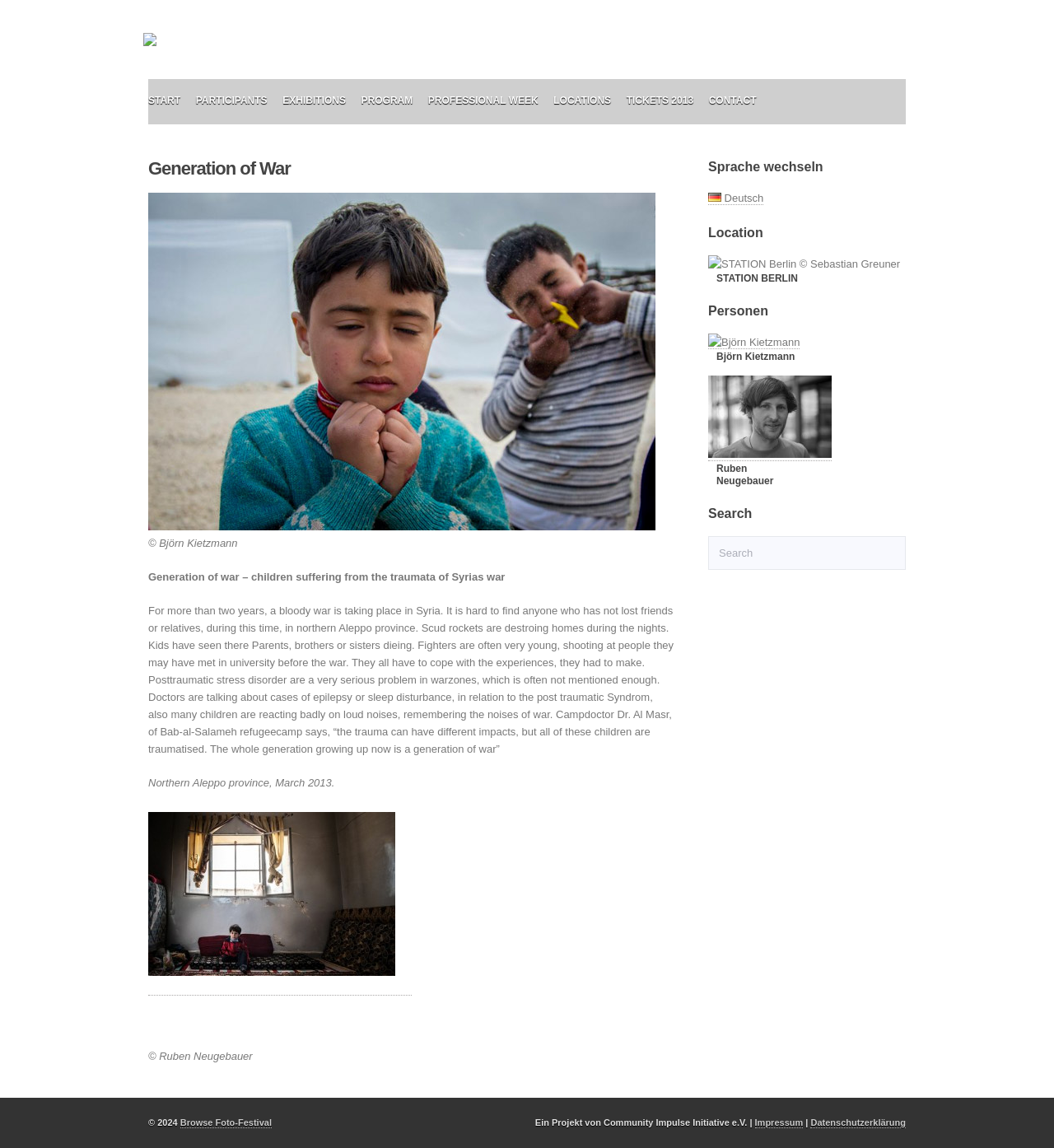Can you show the bounding box coordinates of the region to click on to complete the task described in the instruction: "Start exploring"?

[0.141, 0.08, 0.171, 0.098]